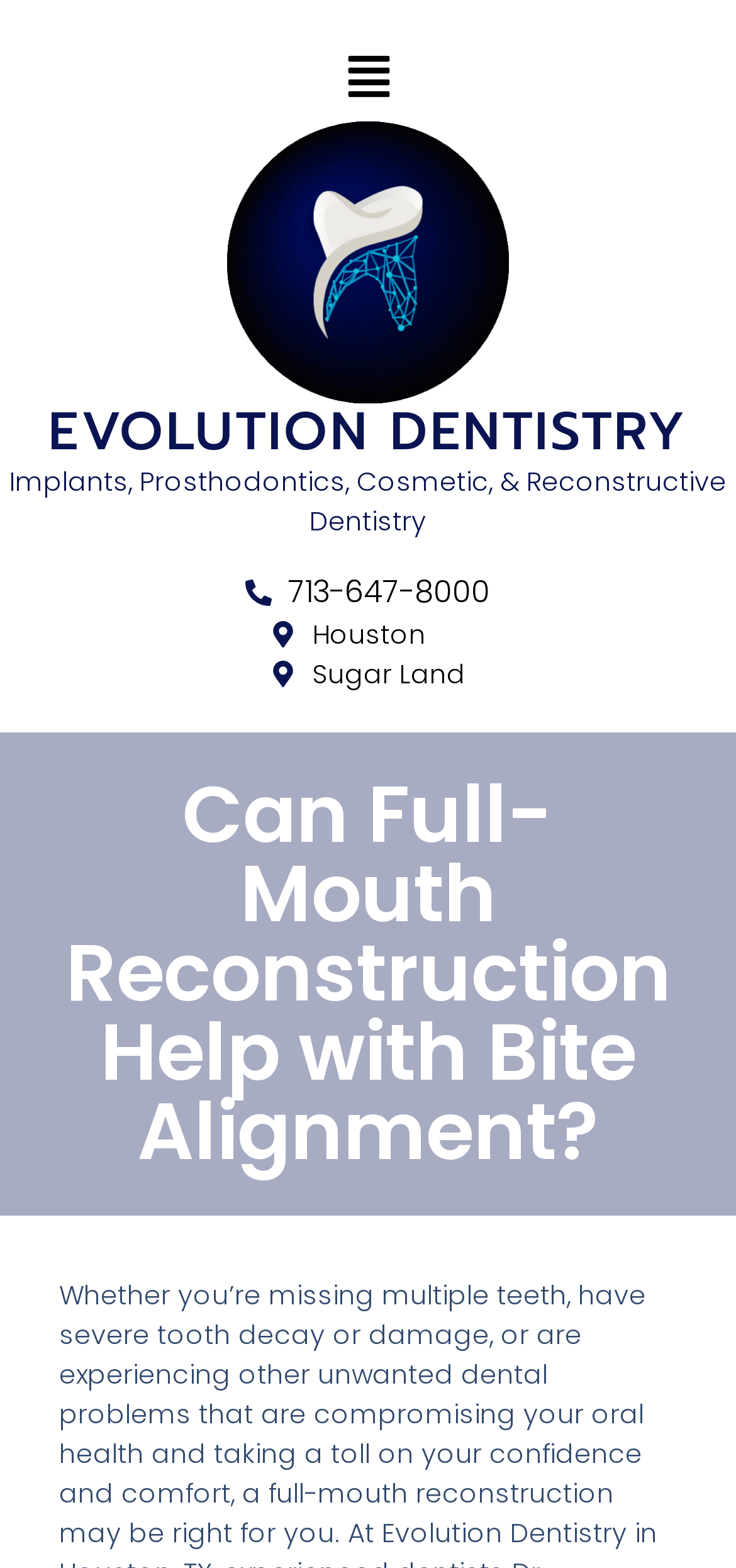Based on the provided description, "Sugar Land", find the bounding box of the corresponding UI element in the screenshot.

[0.367, 0.417, 0.633, 0.442]